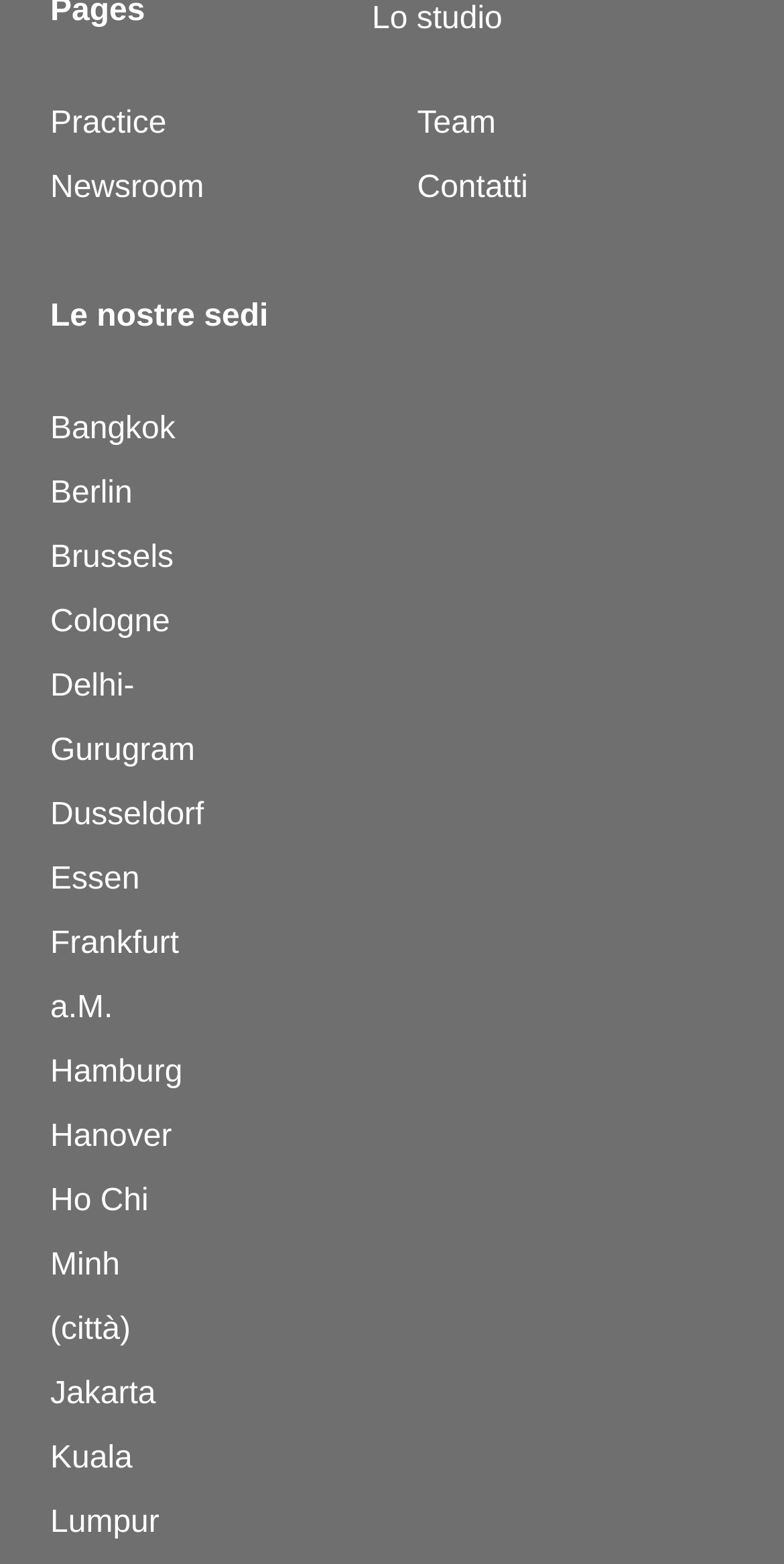Use a single word or phrase to answer the question: What is the last link on the webpage?

Kuala Lumpur